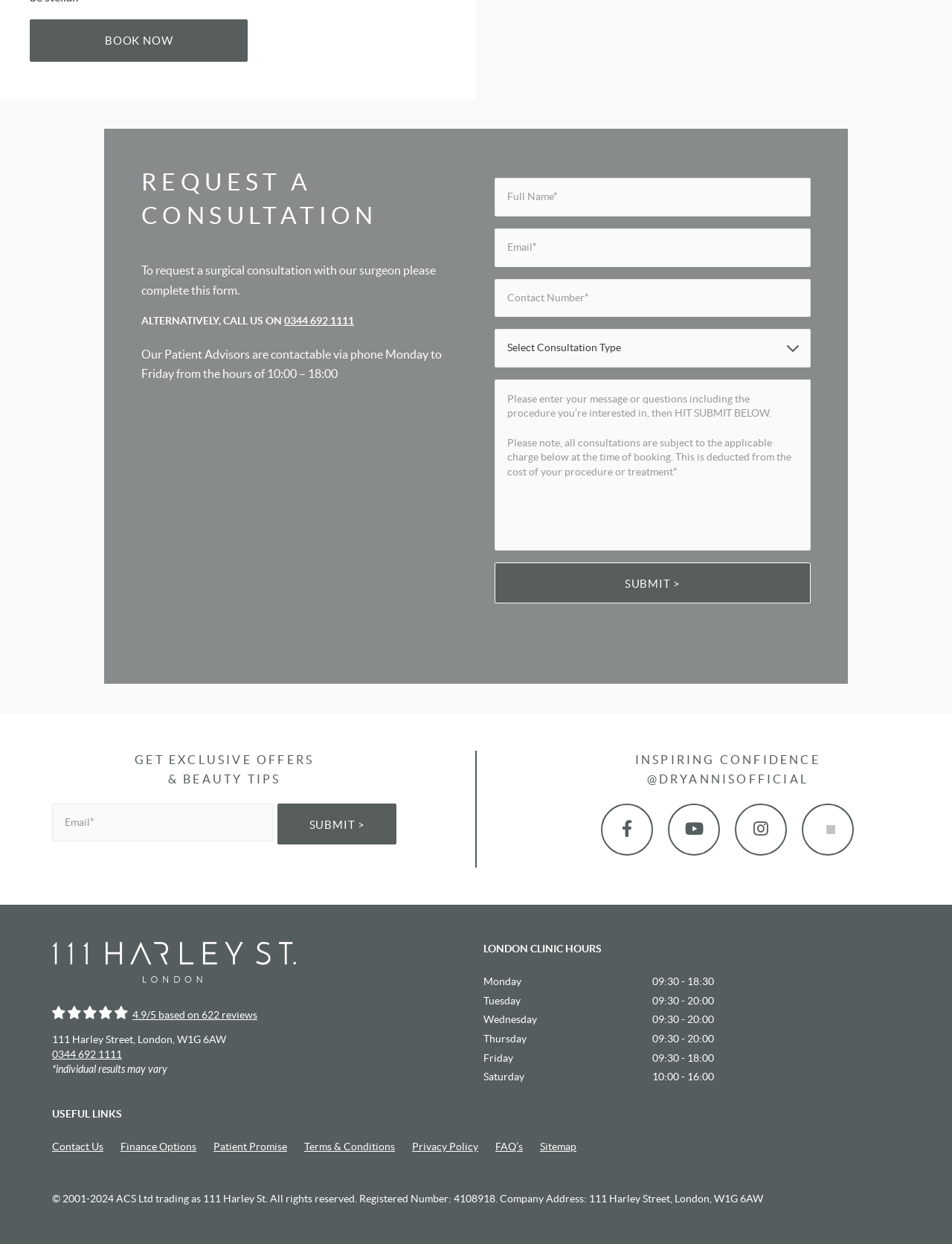Please find the bounding box coordinates in the format (top-left x, top-left y, bottom-right x, bottom-right y) for the given element description. Ensure the coordinates are floating point numbers between 0 and 1. Description: name="subscribe" value="Submit >"

[0.292, 0.646, 0.417, 0.679]